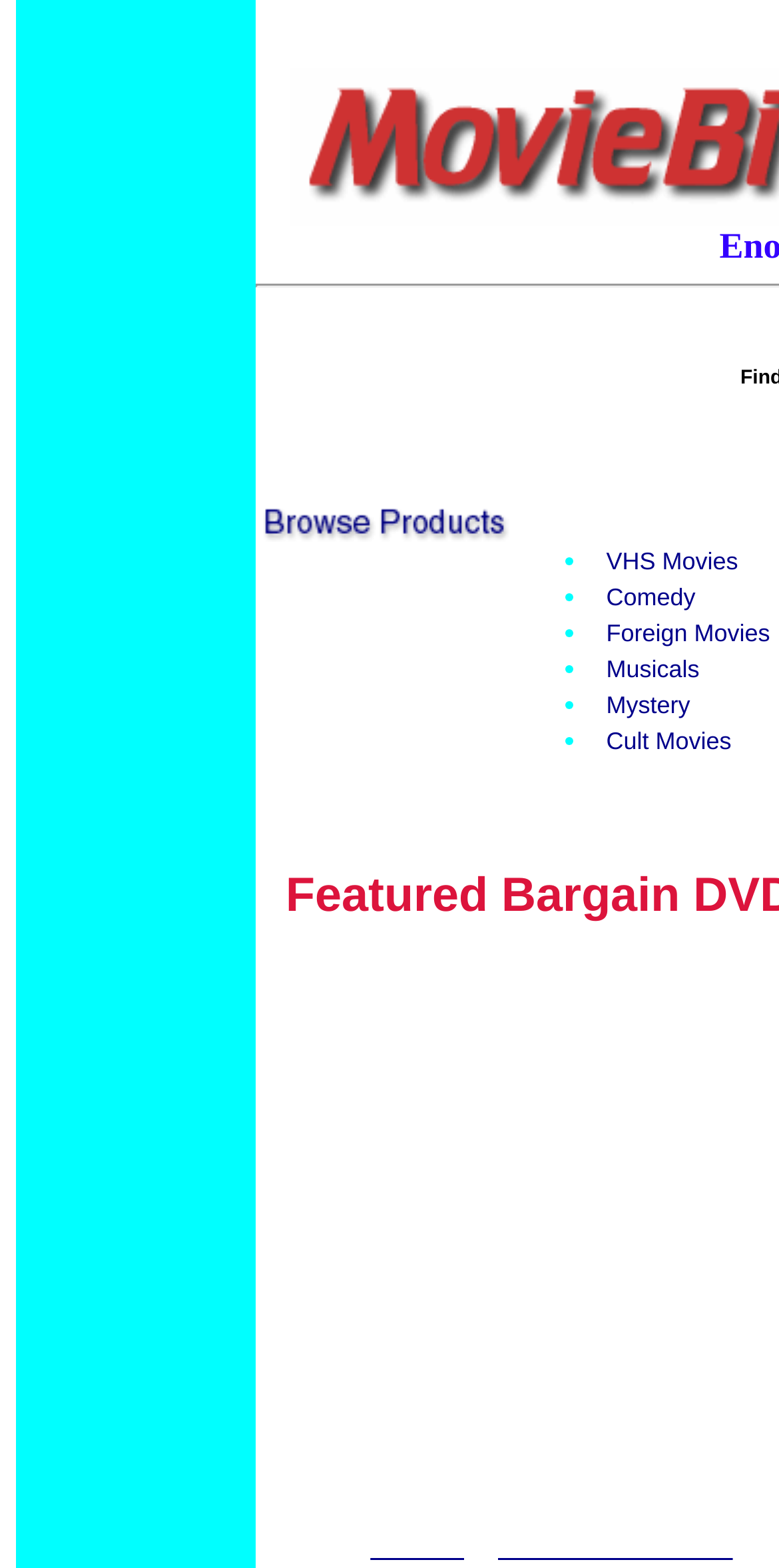Can users pre-order new releases on the website? Please answer the question using a single word or phrase based on the image.

Yes